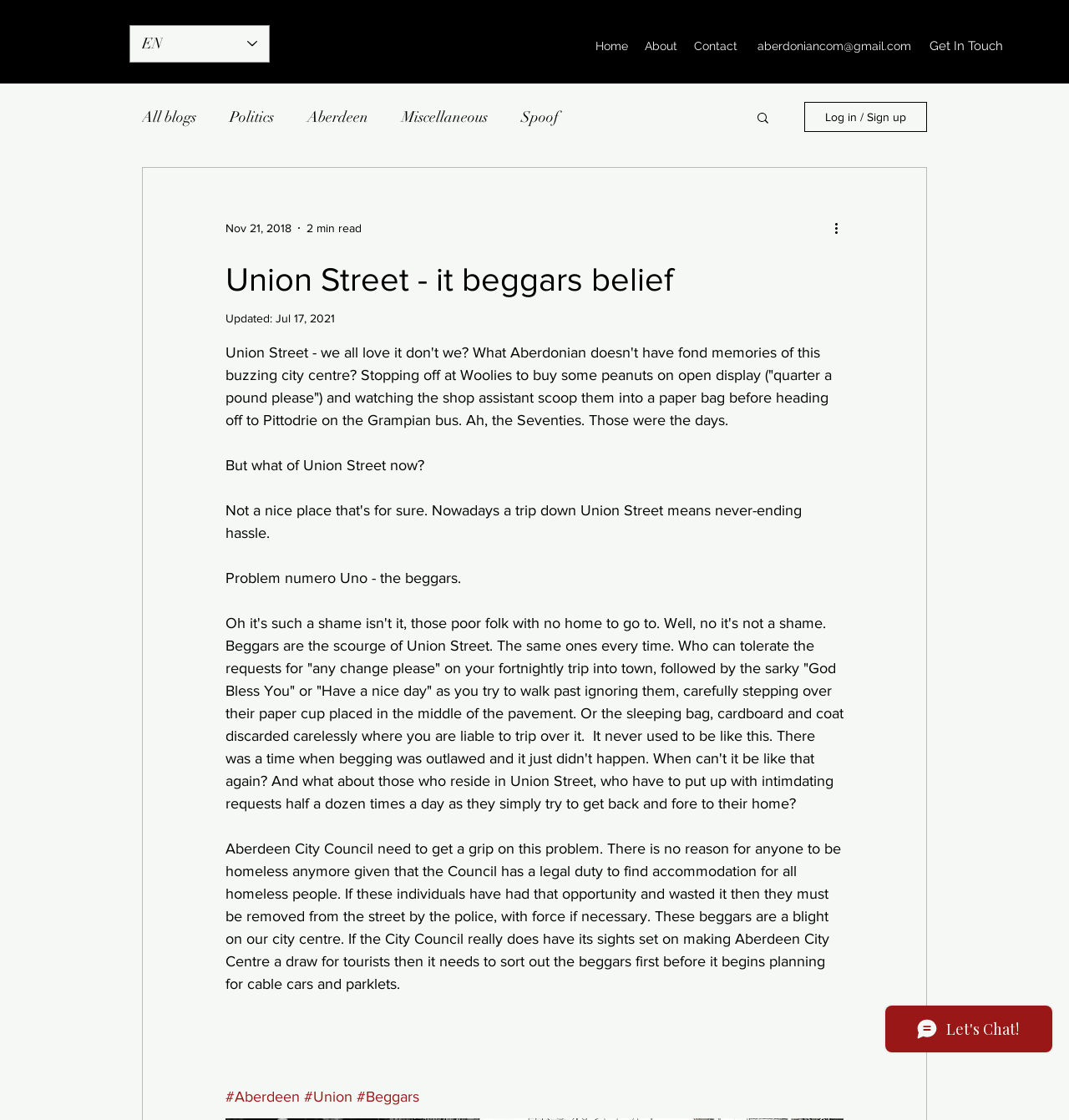Please answer the following query using a single word or phrase: 
What is the language of the webpage?

English